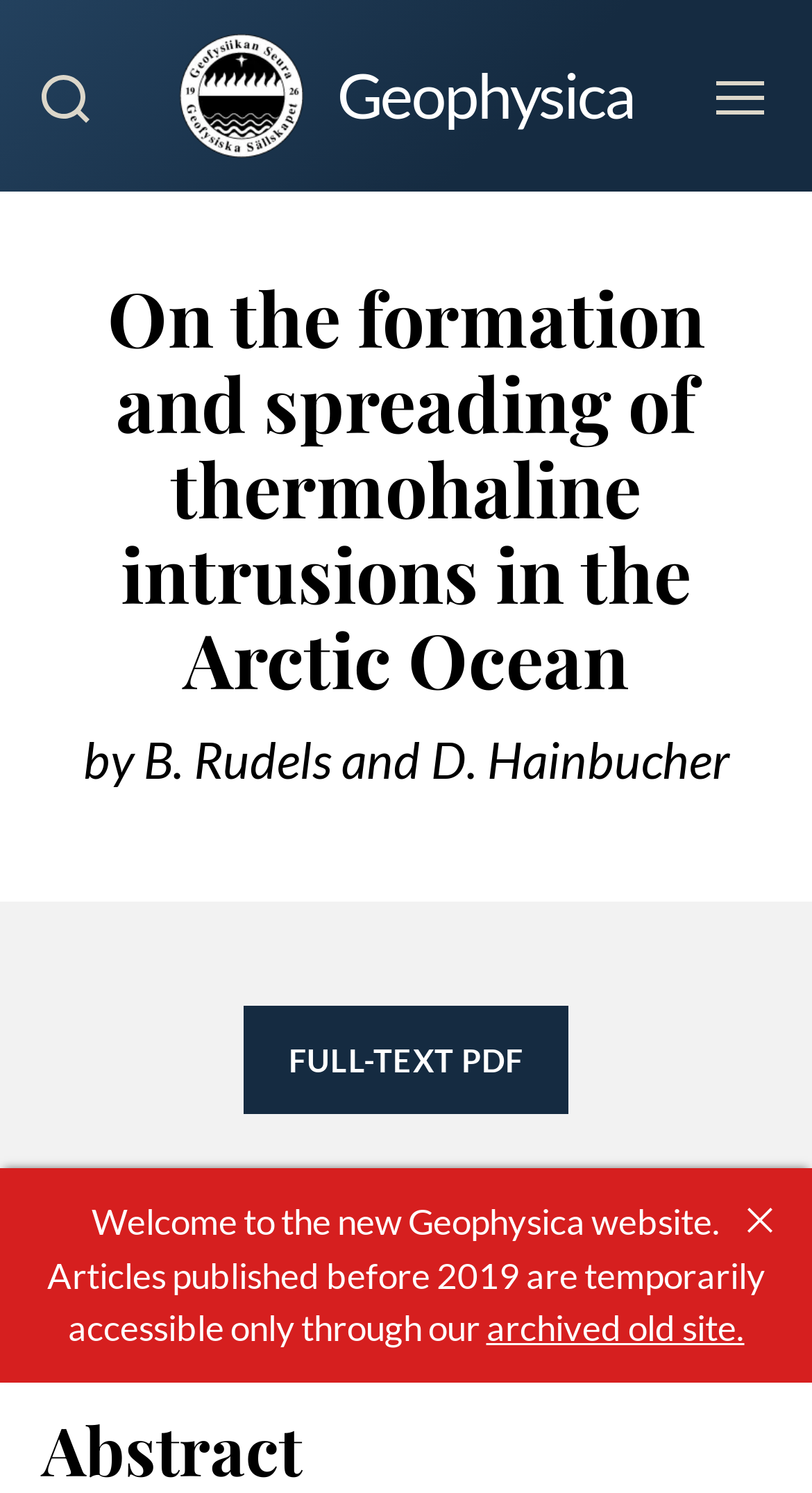What is the alternative site for accessing old articles?
Please use the image to provide an in-depth answer to the question.

I found the answer by looking at the link element with the text 'archived old site.' which is located at the bottom of the page, indicating that it is the alternative site for accessing old articles.